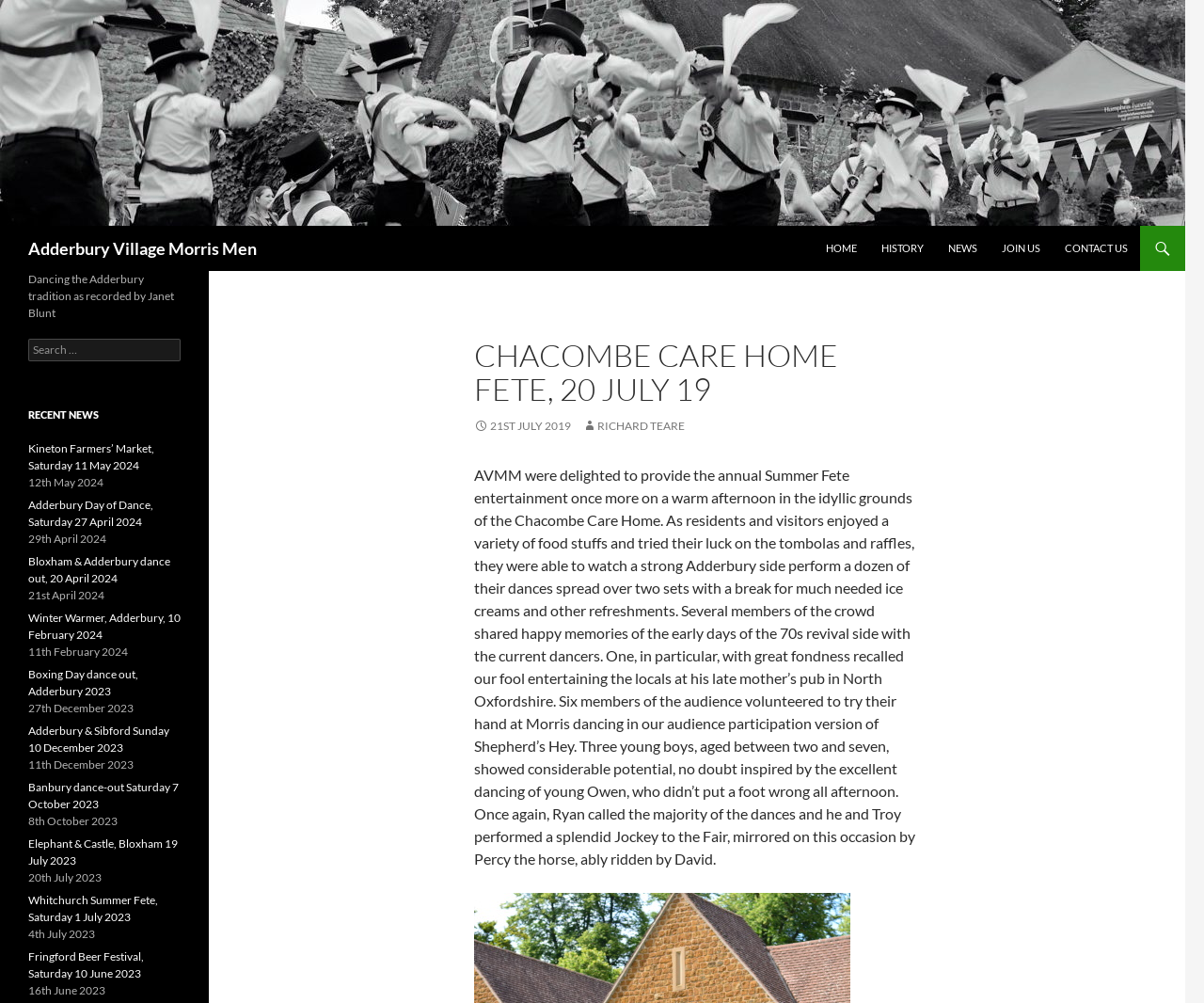Determine the bounding box coordinates for the region that must be clicked to execute the following instruction: "Read about CHACOMBE CARE HOME FETE, 20 JULY 19".

[0.394, 0.338, 0.764, 0.405]